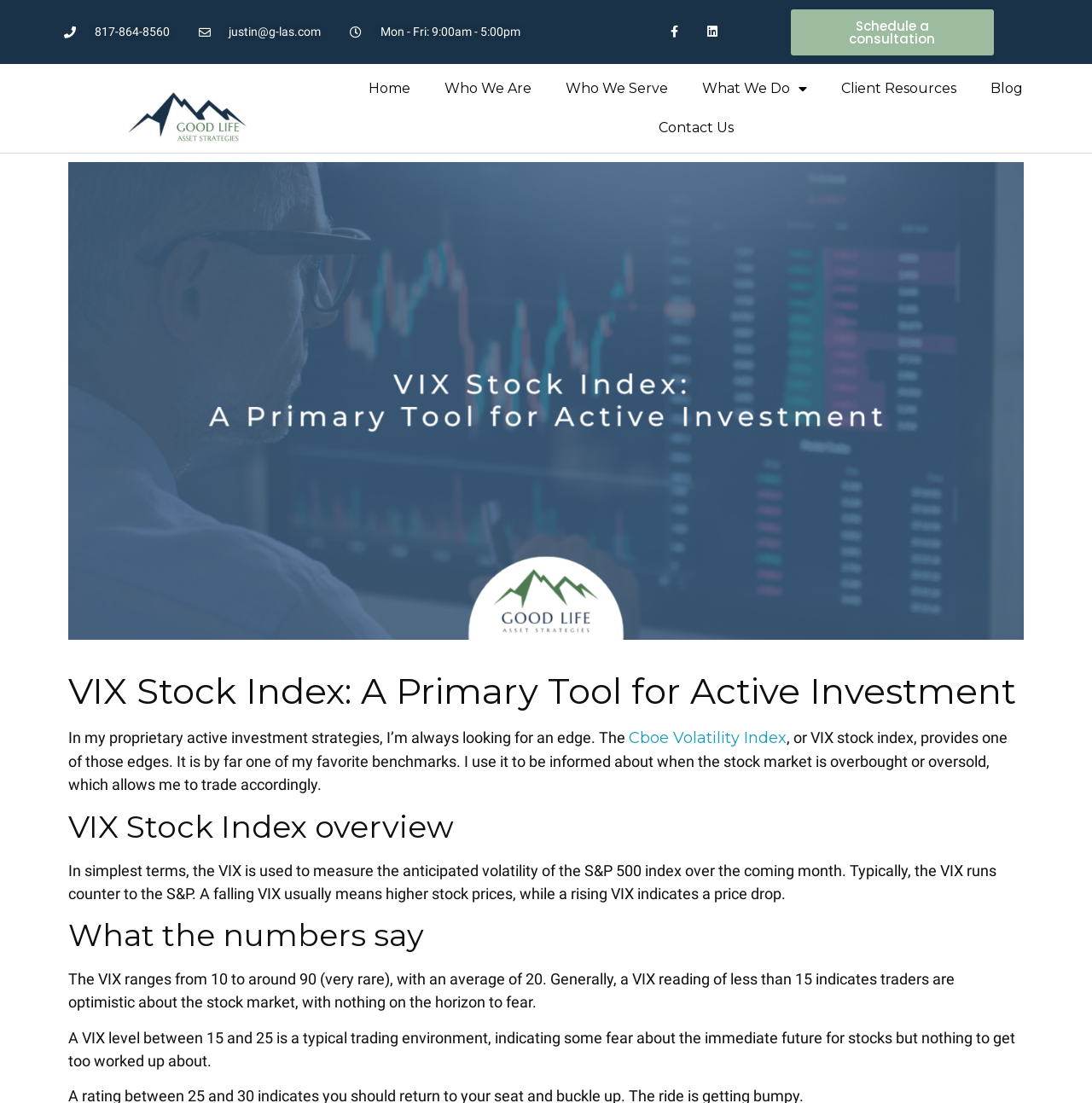Can you find the bounding box coordinates of the area I should click to execute the following instruction: "Visit Facebook page"?

[0.6, 0.012, 0.635, 0.046]